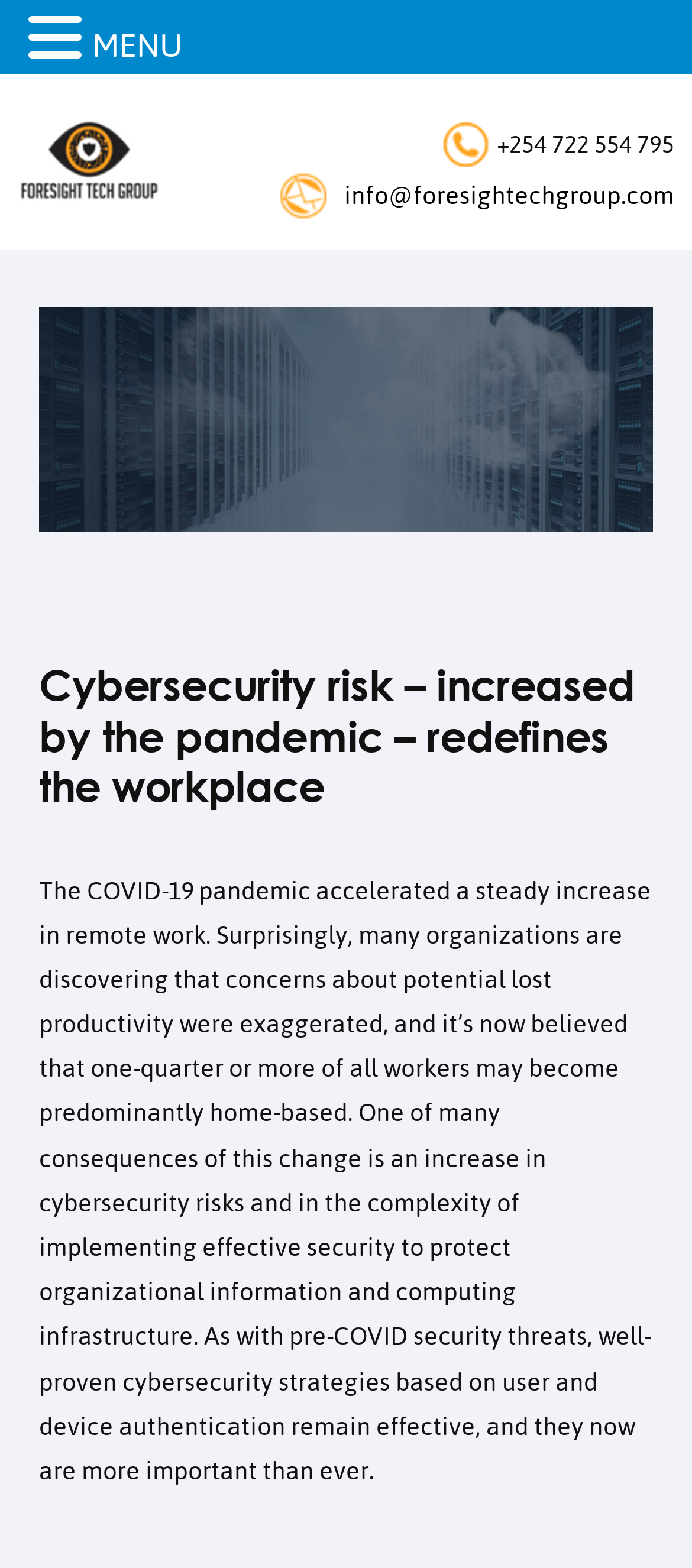Find the bounding box coordinates for the HTML element specified by: "Contact Us".

None